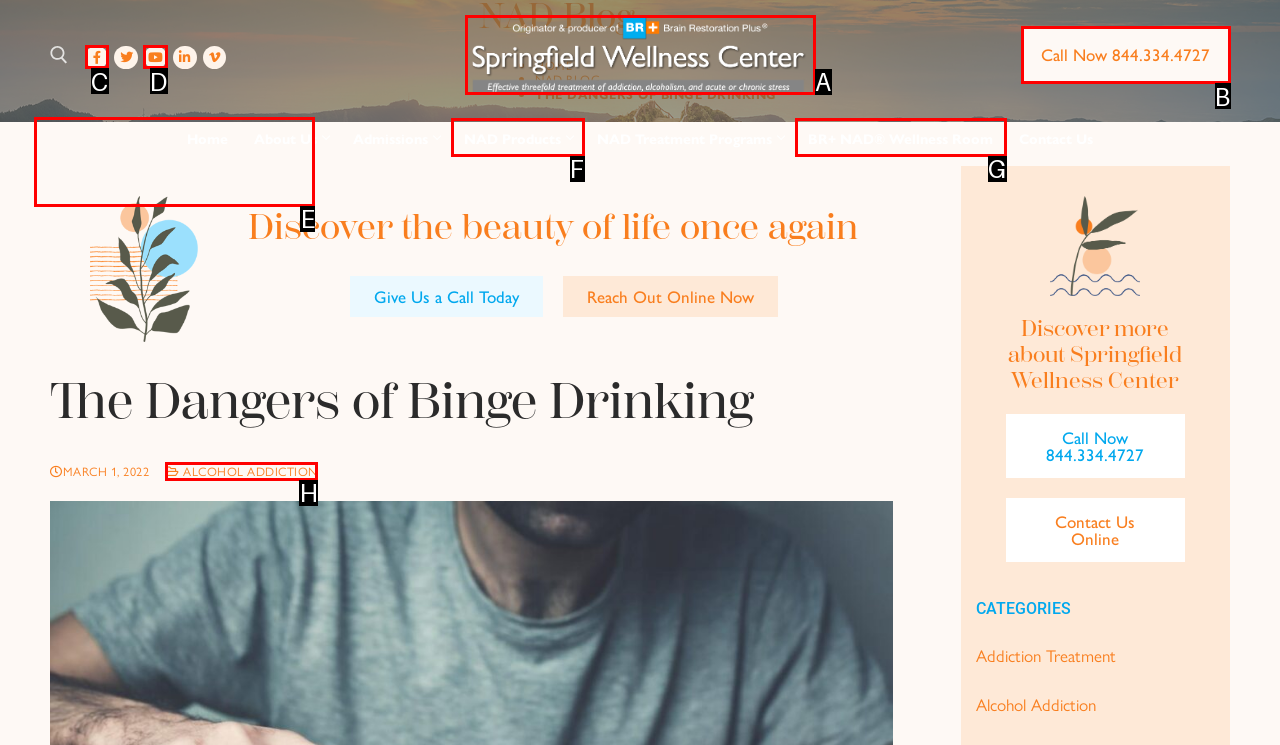Determine which HTML element to click to execute the following task: Search for something Answer with the letter of the selected option.

E